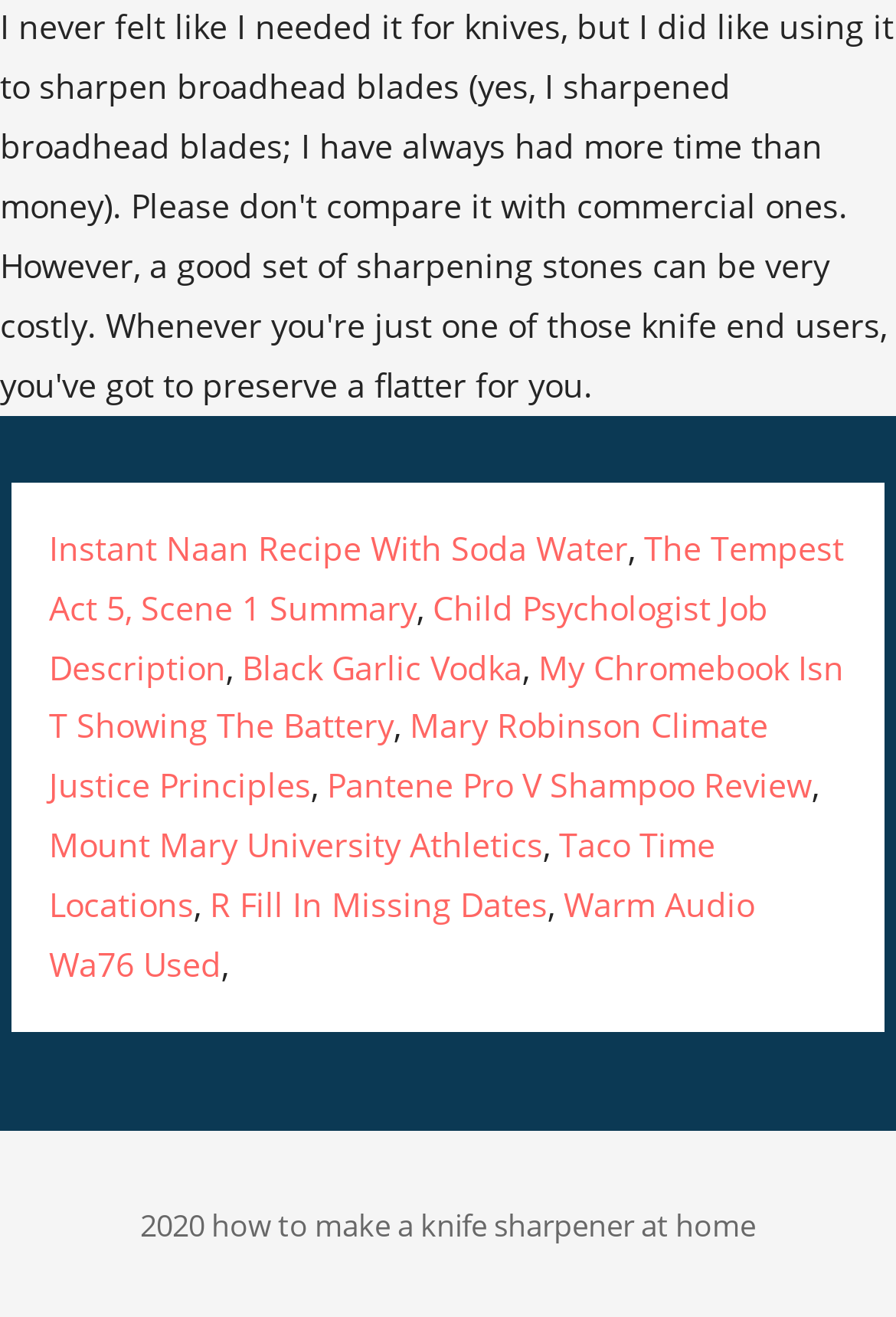Identify the bounding box coordinates for the region of the element that should be clicked to carry out the instruction: "Click on Instant Naan Recipe With Soda Water". The bounding box coordinates should be four float numbers between 0 and 1, i.e., [left, top, right, bottom].

[0.055, 0.399, 0.701, 0.432]